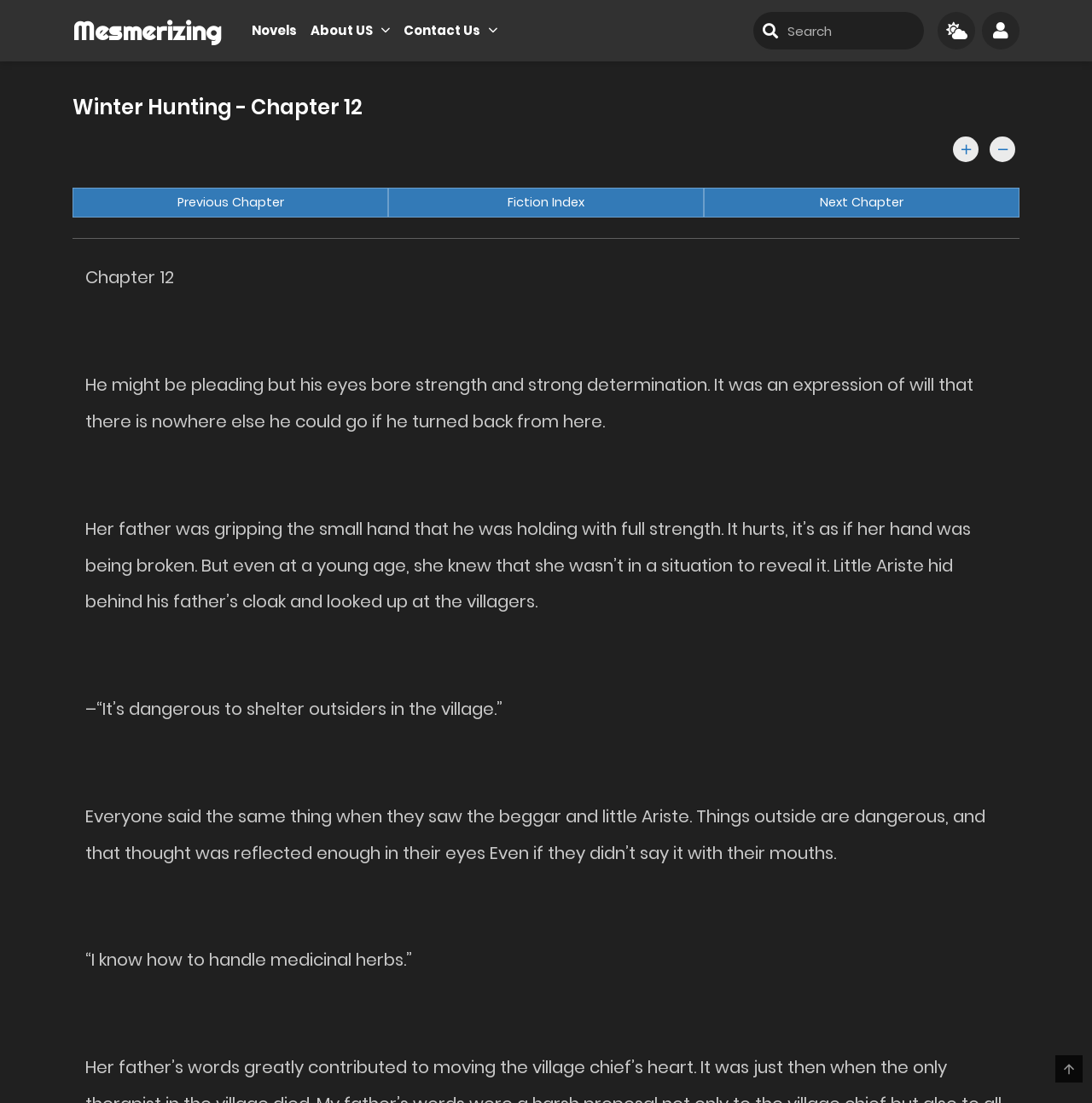Locate the bounding box coordinates of the area you need to click to fulfill this instruction: 'Go to Mesmerizing'. The coordinates must be in the form of four float numbers ranging from 0 to 1: [left, top, right, bottom].

[0.066, 0.014, 0.203, 0.042]